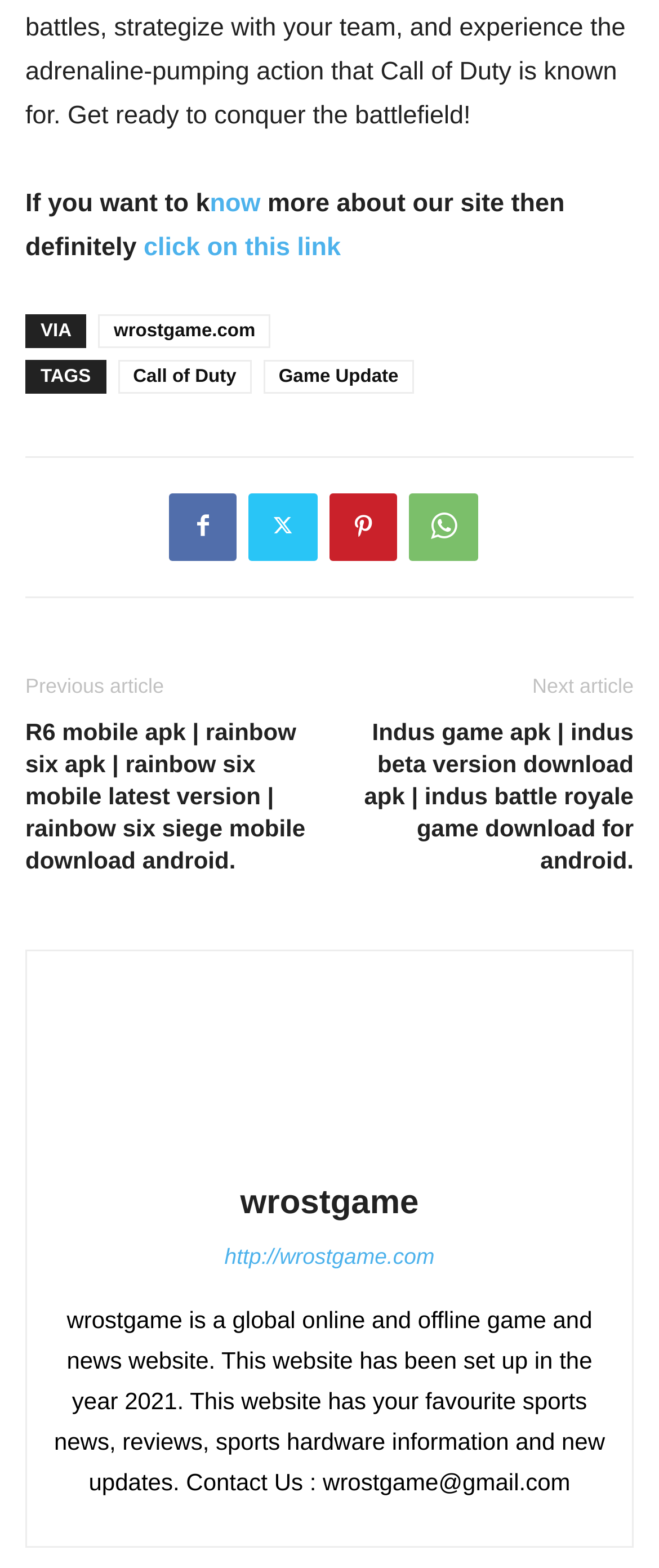What is the contact email of the website?
Utilize the information in the image to give a detailed answer to the question.

The contact email of the website can be found in the footer section, where it is mentioned as 'Contact Us : wrostgame@gmail.com'.